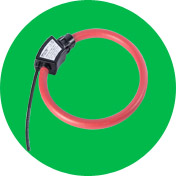What is connected to the black control unit?
Using the image, provide a detailed and thorough answer to the question.

The image shows a prominent red circular hose, which connects to a black control unit, indicating that the red circular hose is connected to the black control unit.